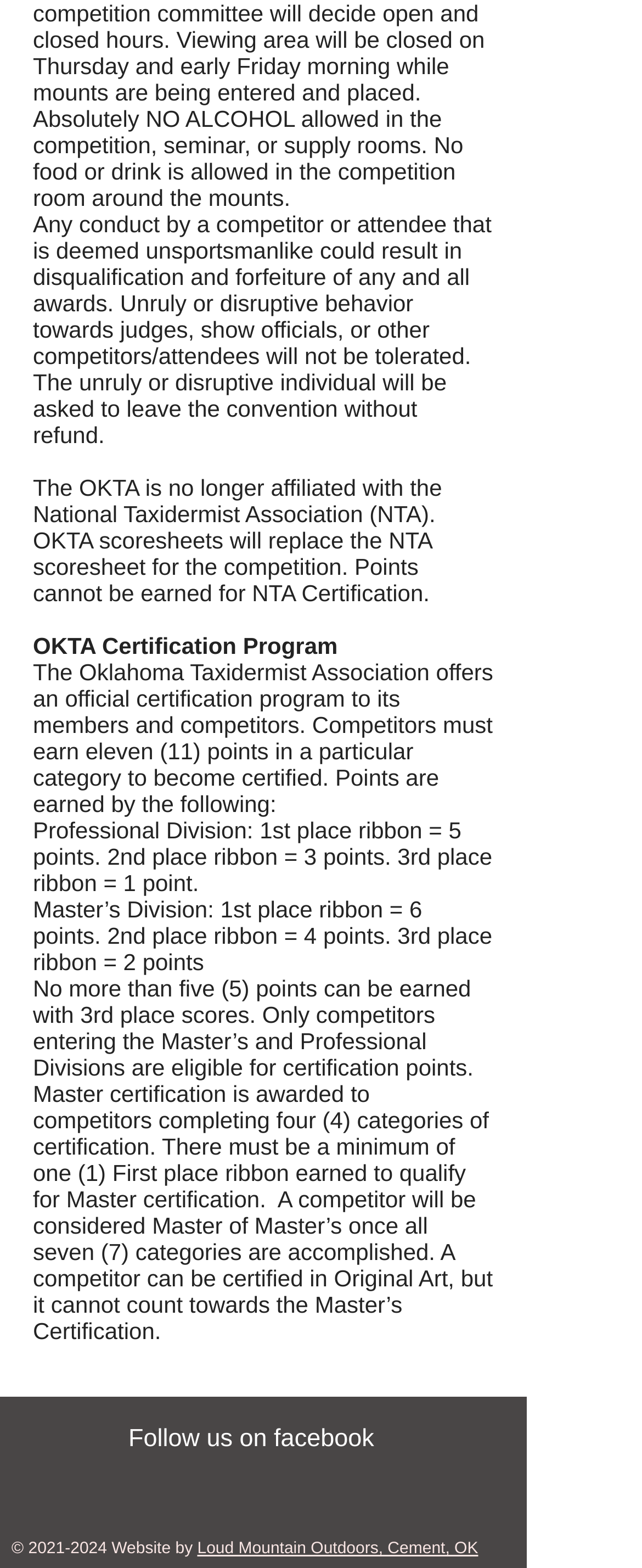Provide a single word or phrase answer to the question: 
What is the requirement to qualify for Master certification?

One 1st place ribbon